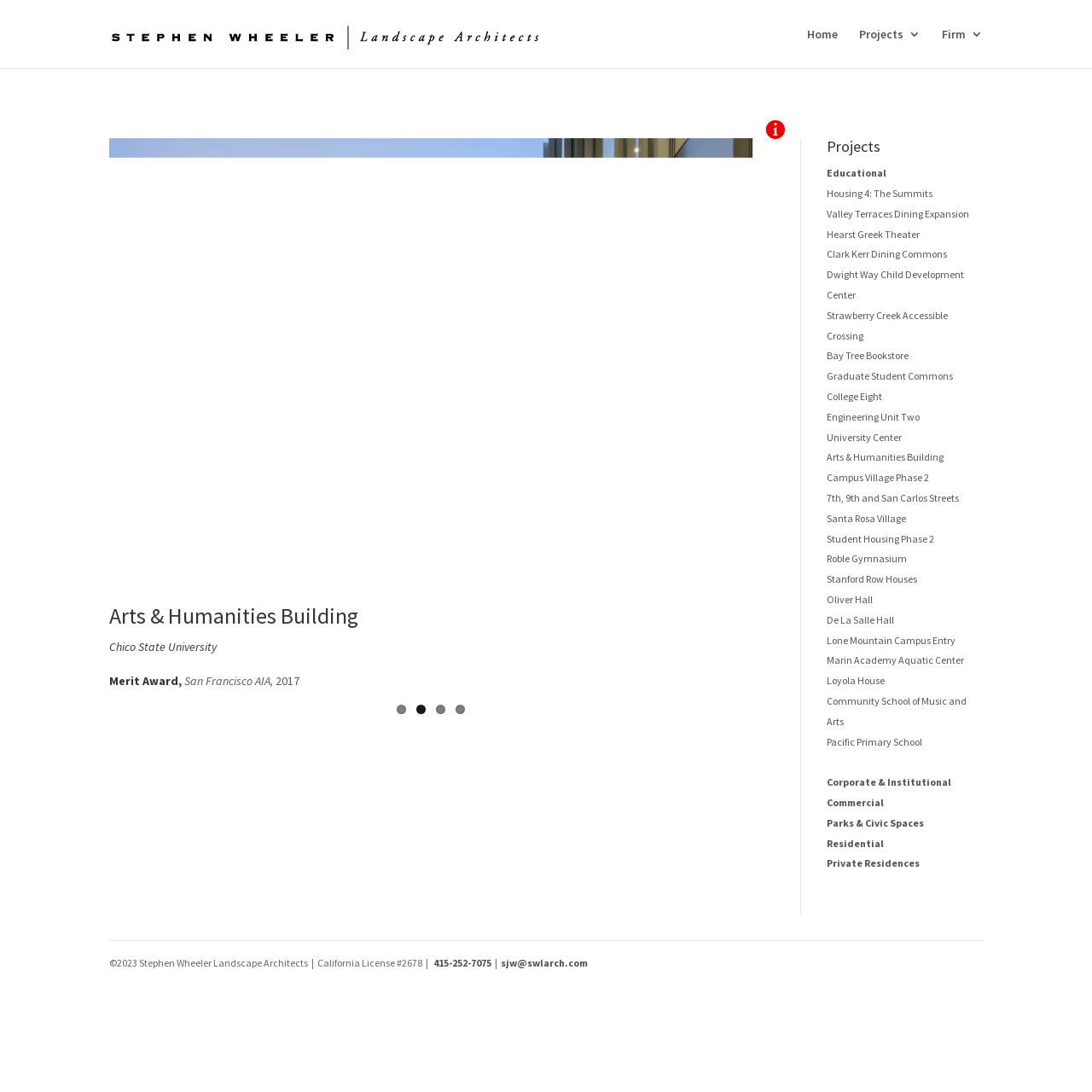Answer this question using a single word or a brief phrase:
How many links are there in the 'Projects' section?

28